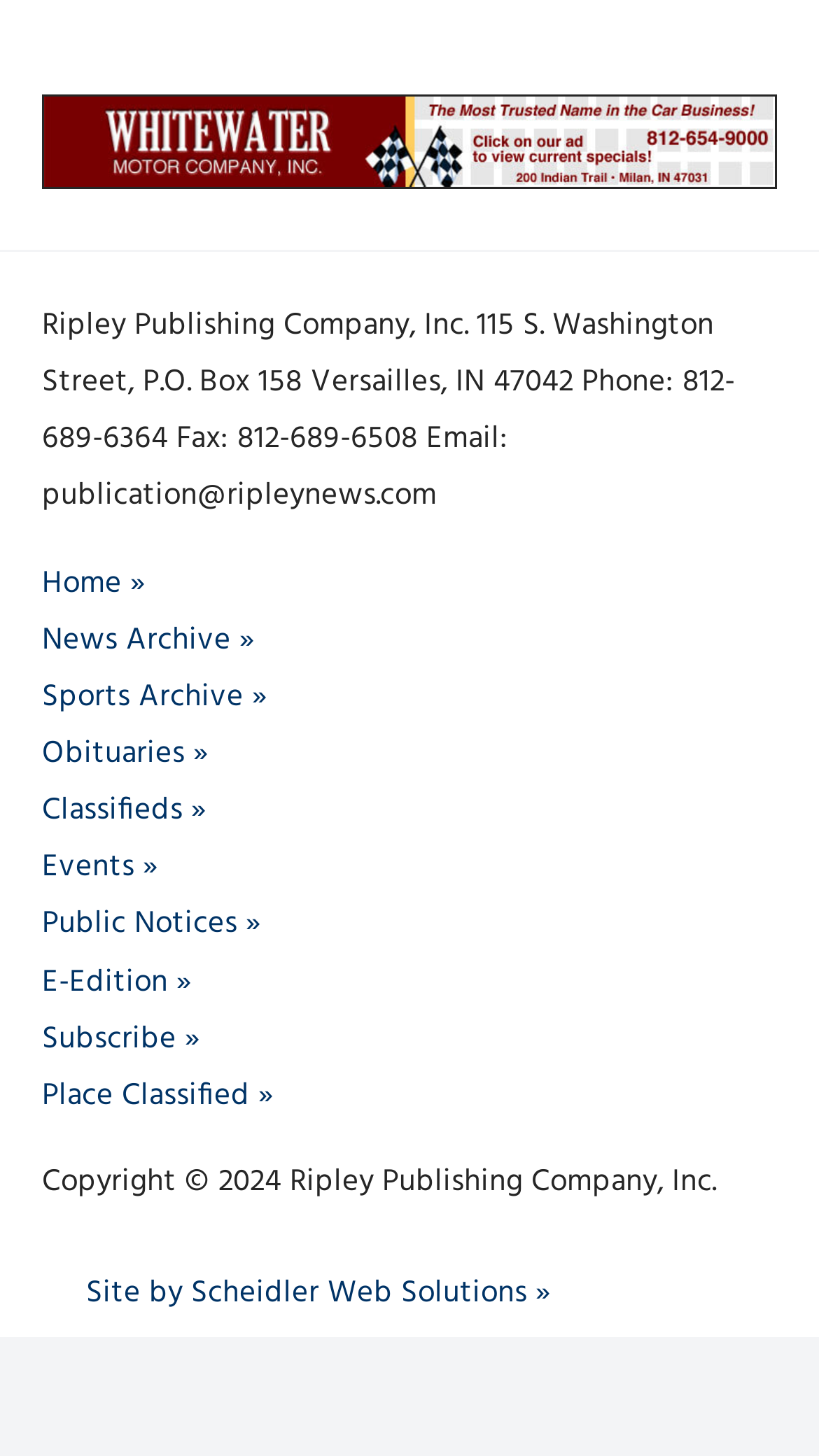What is the email address?
Provide a detailed and well-explained answer to the question.

The email address can be found in the top section of the webpage, where the address and contact information are listed. Specifically, it is mentioned as 'Email: publication@ripleynews.com' in the StaticText element with bounding box coordinates [0.051, 0.286, 0.621, 0.358].